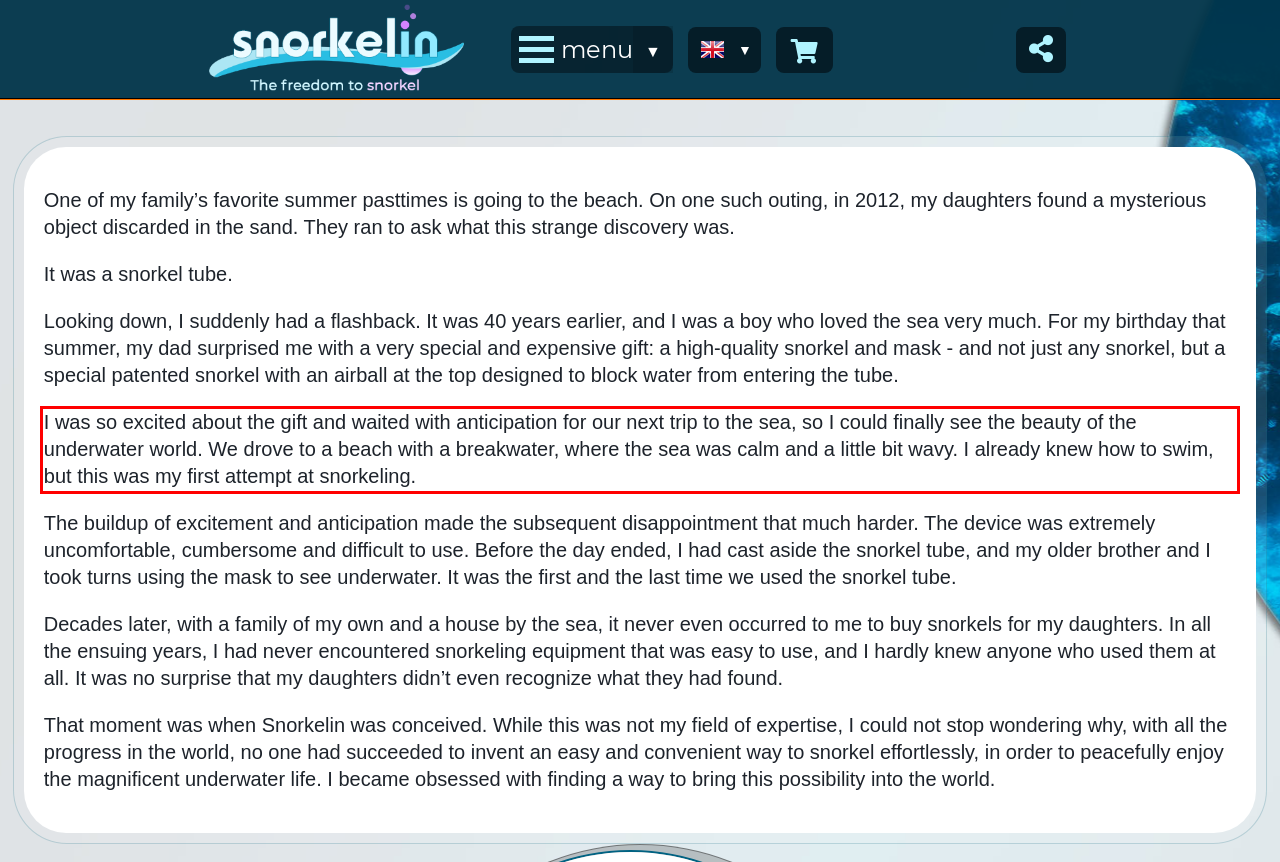You are presented with a screenshot containing a red rectangle. Extract the text found inside this red bounding box.

I was so excited about the gift and waited with anticipation for our next trip to the sea, so I could finally see the beauty of the underwater world. We drove to a beach with a breakwater, where the sea was calm and a little bit wavy. I already knew how to swim, but this was my first attempt at snorkeling.